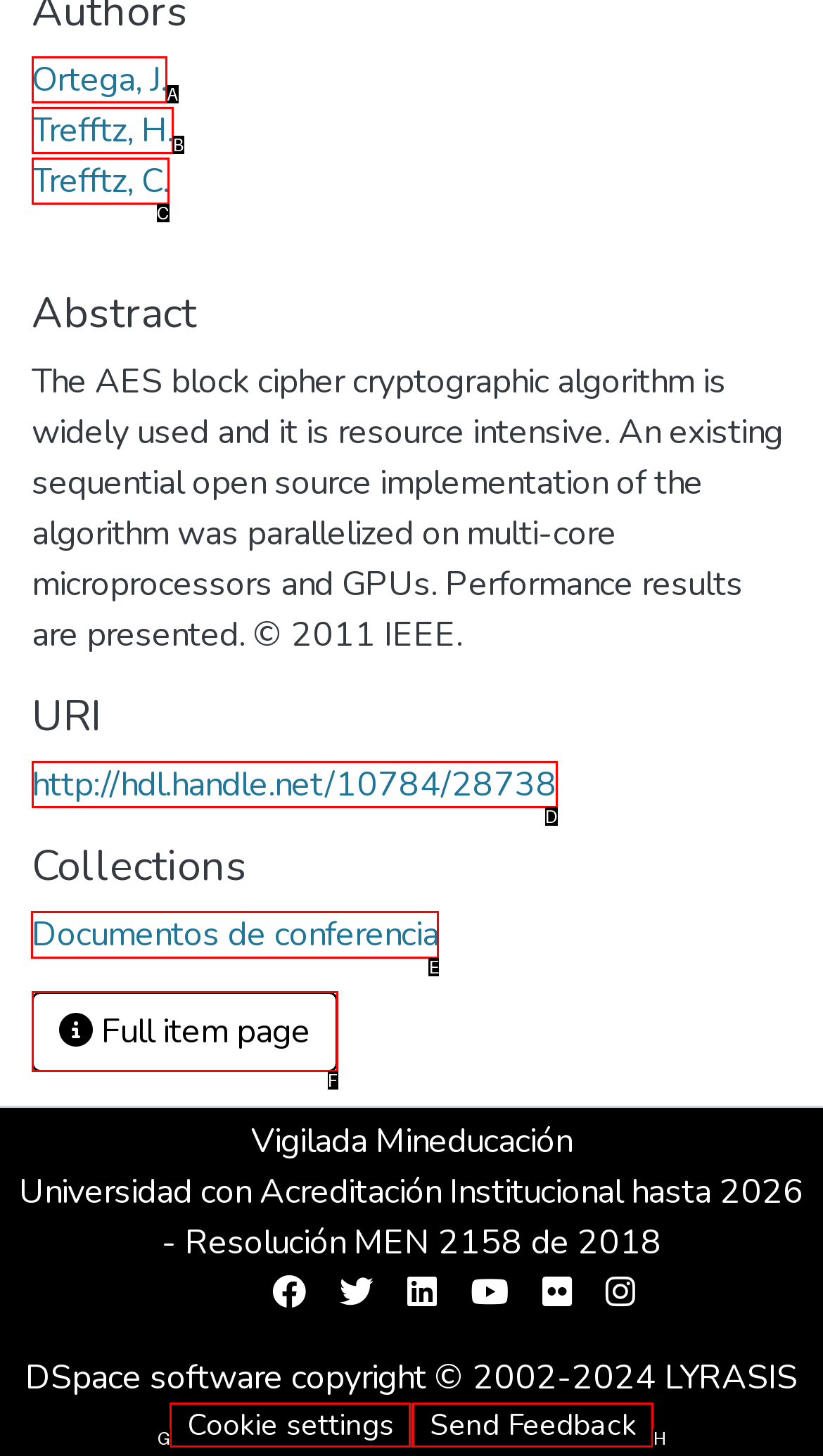Select the appropriate HTML element that needs to be clicked to execute the following task: Go to the collections page. Respond with the letter of the option.

E